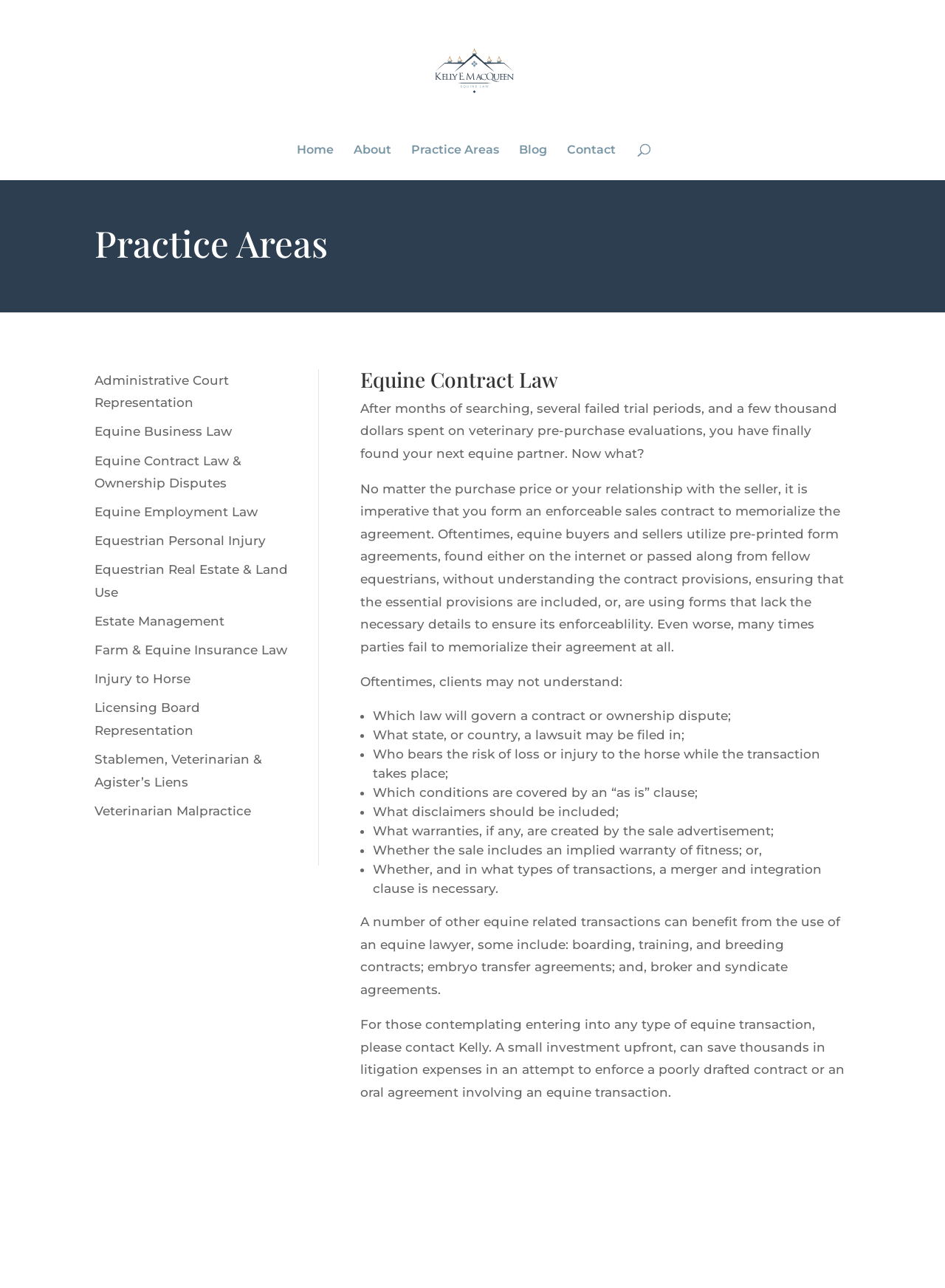Given the content of the image, can you provide a detailed answer to the question?
What is the name of the law firm?

The name of the law firm can be found in the top-left corner of the webpage, where it says 'MacQueen Equine Law' in the logo and also as a link.